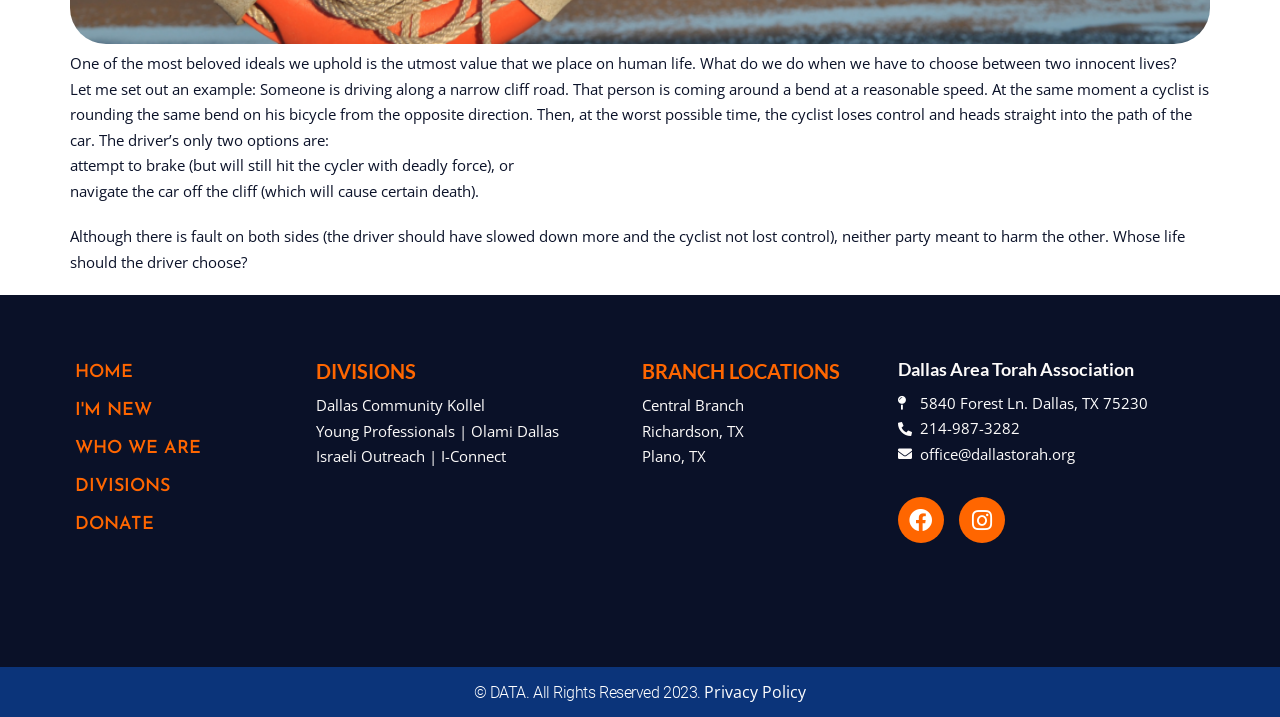Predict the bounding box of the UI element that fits this description: "Privacy Policy".

[0.55, 0.949, 0.63, 0.98]